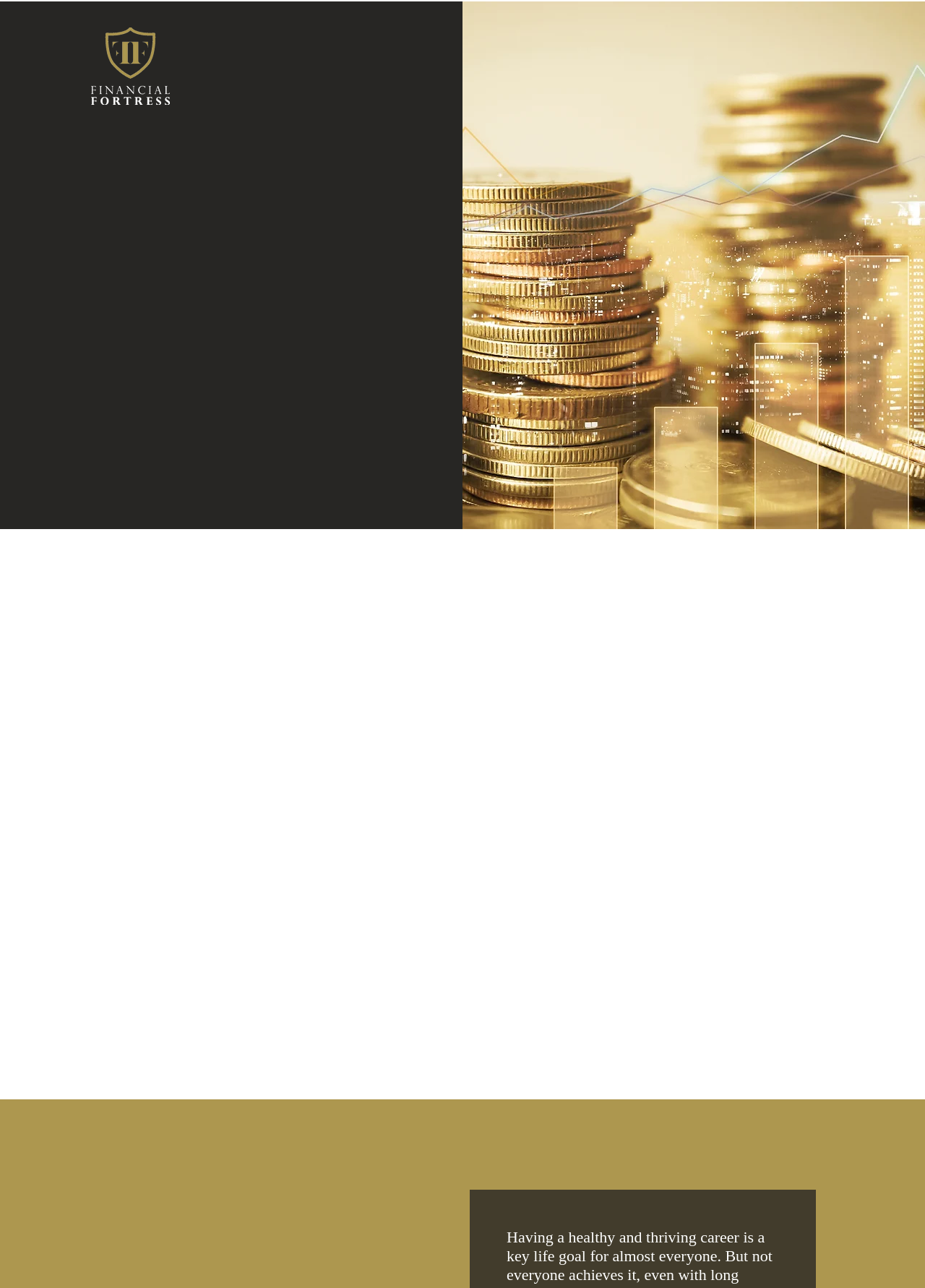Using the information in the image, give a detailed answer to the following question: What can be found in the Build Your Wealth section?

The Build Your Wealth section provides users with articles and downloadable resources to help them manage their work, finances, or adjust their lifestyle, as mentioned in the description 'Explore our articles and downloadable resources, put together to help you manage your work, finances or even adjust your lifestyle'.